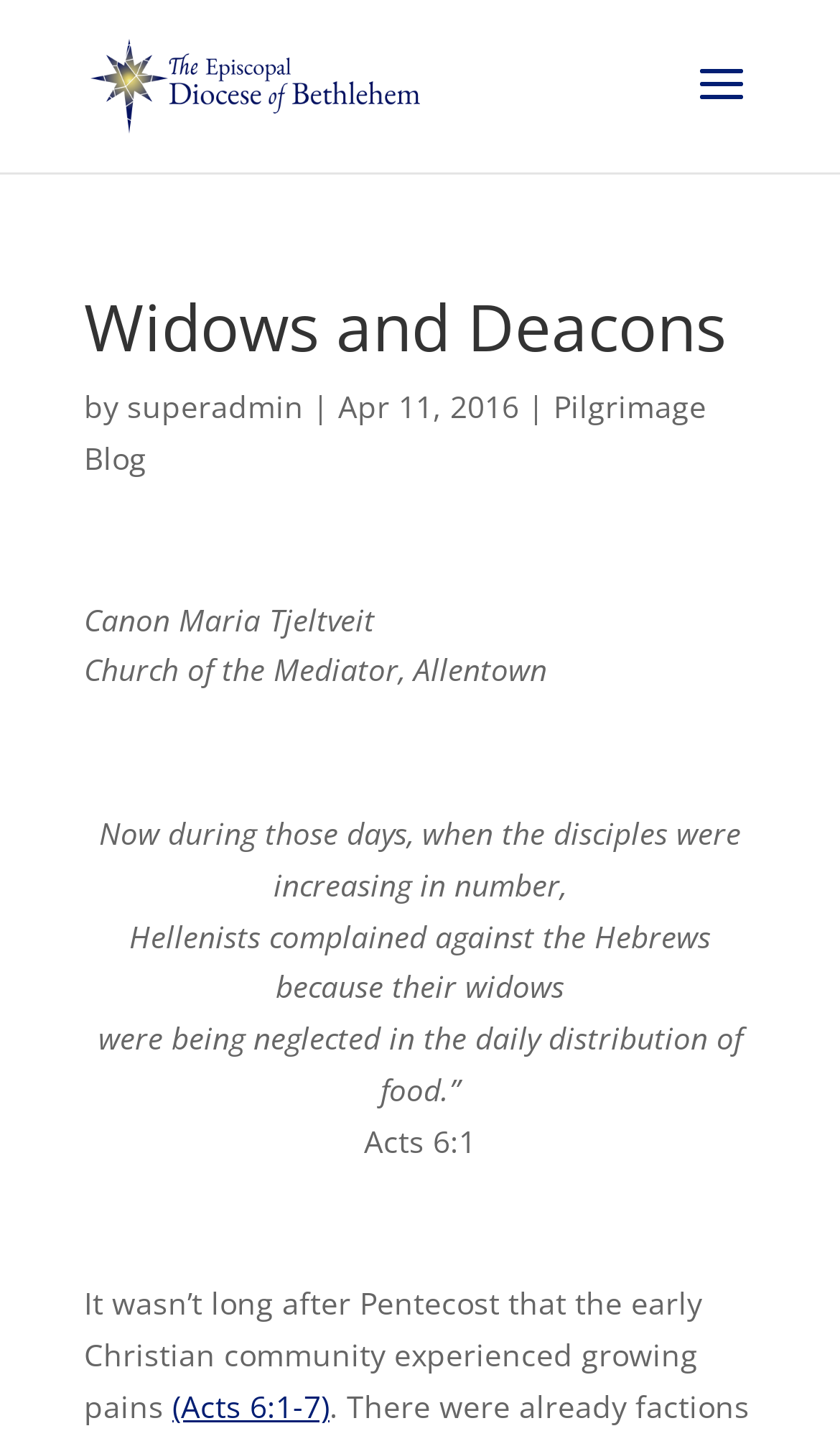Using the format (top-left x, top-left y, bottom-right x, bottom-right y), and given the element description, identify the bounding box coordinates within the screenshot: (Acts 6:1-7)

[0.205, 0.968, 0.392, 0.997]